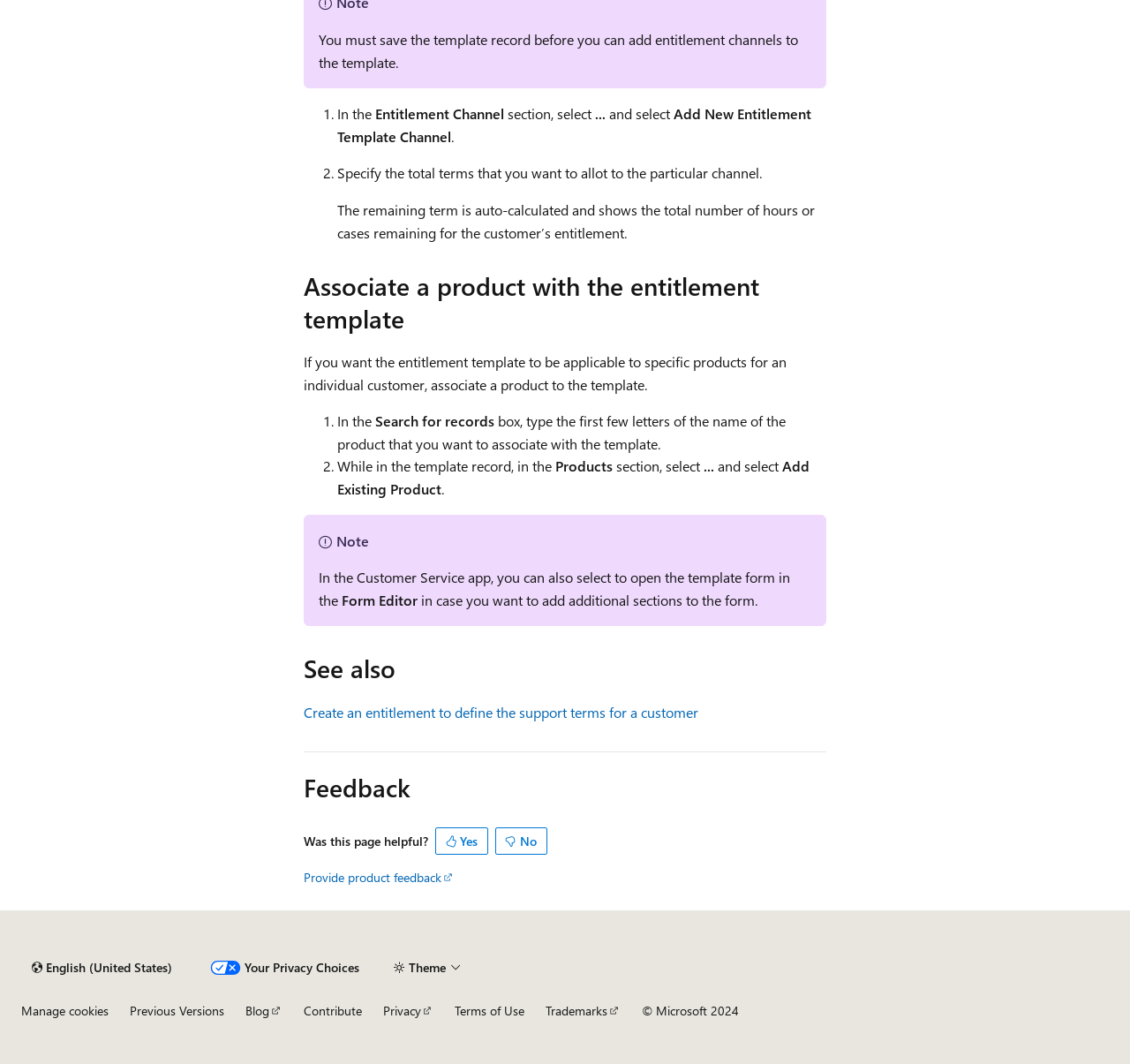Please respond to the question using a single word or phrase:
What is the purpose of the entitlement template?

To define support terms for a customer